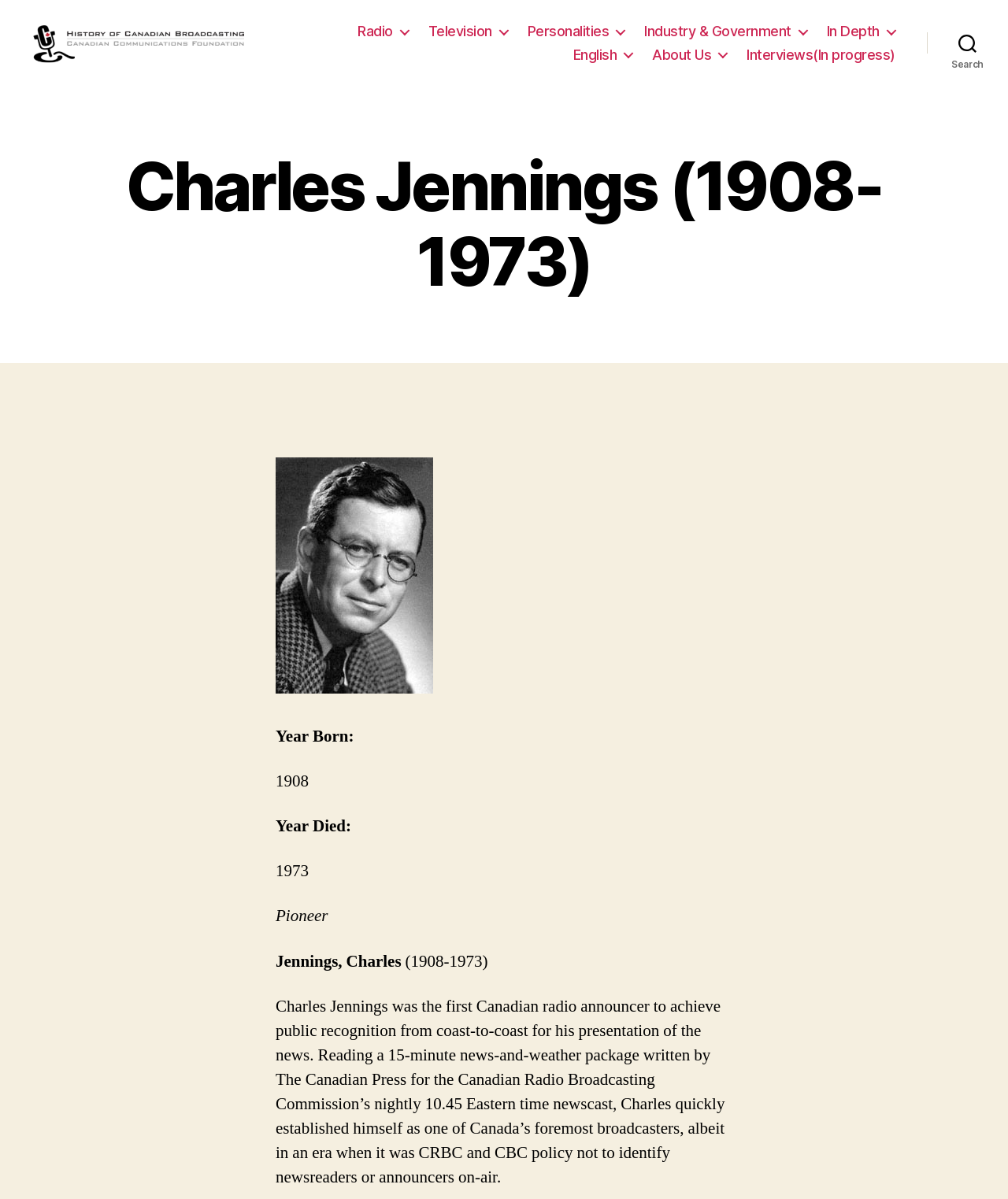Show the bounding box coordinates of the region that should be clicked to follow the instruction: "Visit the 'About Us' page."

[0.647, 0.041, 0.721, 0.056]